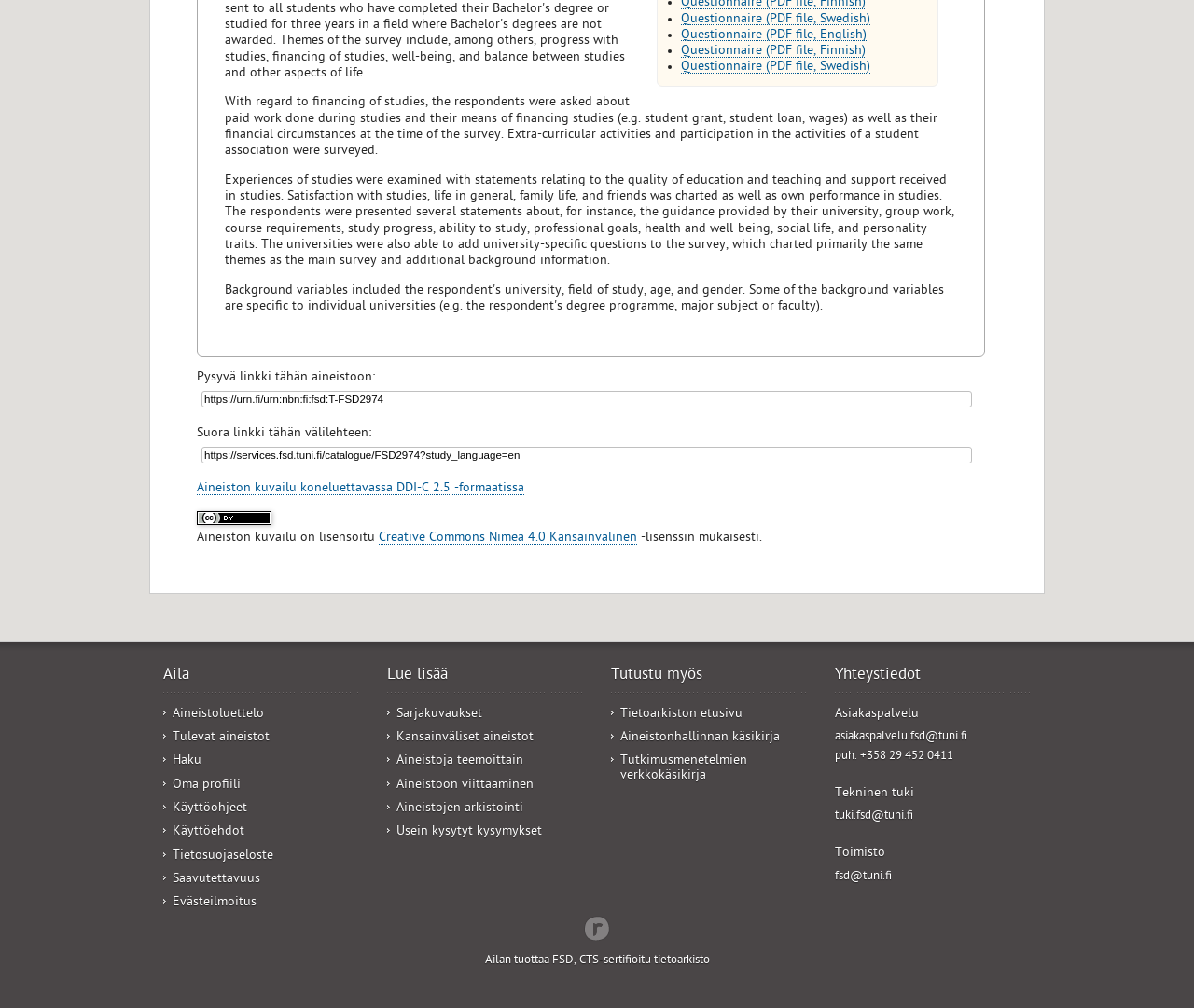Using the description: "3 years ago", determine the UI element's bounding box coordinates. Ensure the coordinates are in the format of four float numbers between 0 and 1, i.e., [left, top, right, bottom].

None